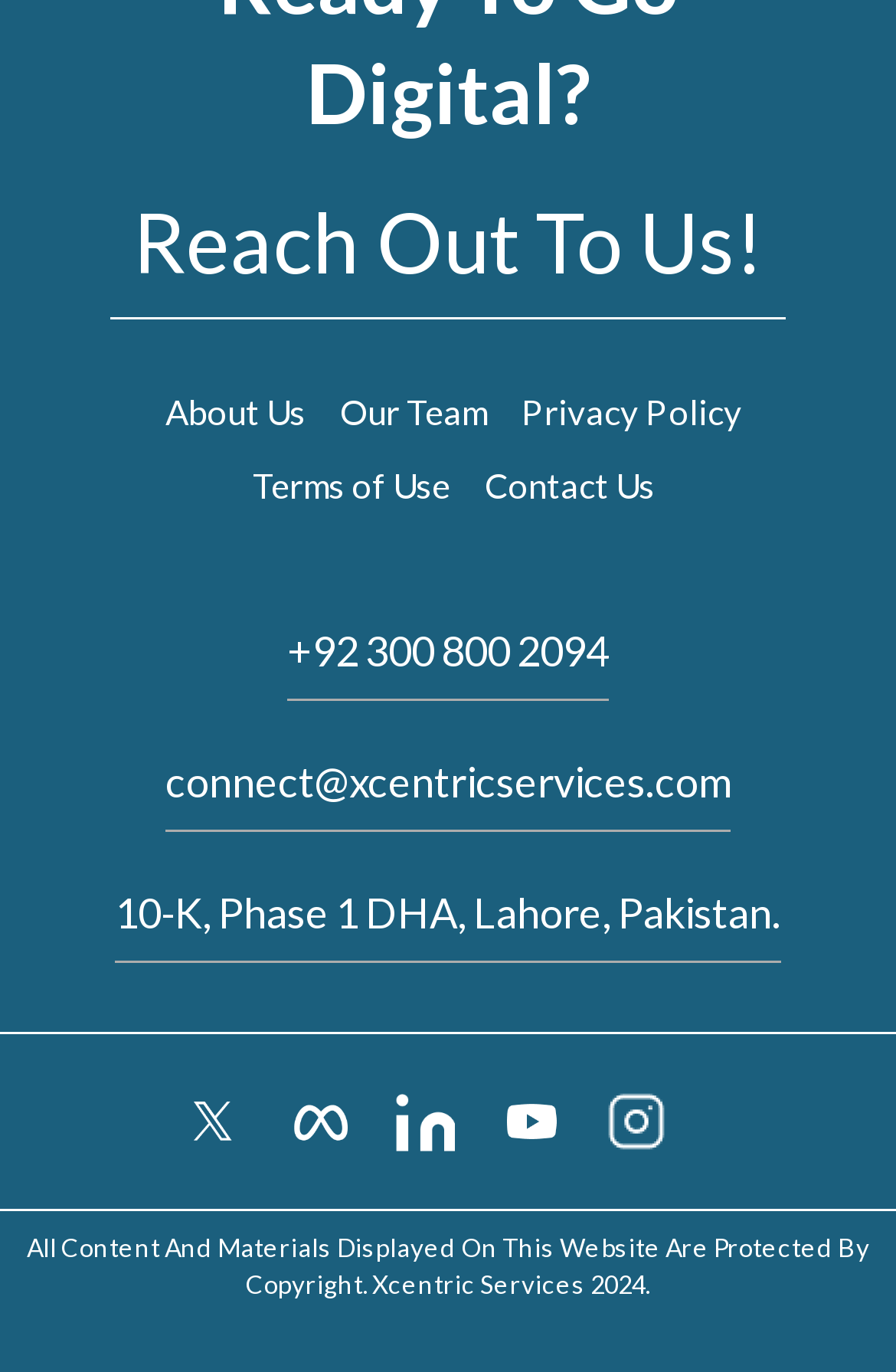Specify the bounding box coordinates of the area to click in order to follow the given instruction: "Check our Privacy Policy."

[0.582, 0.284, 0.828, 0.336]